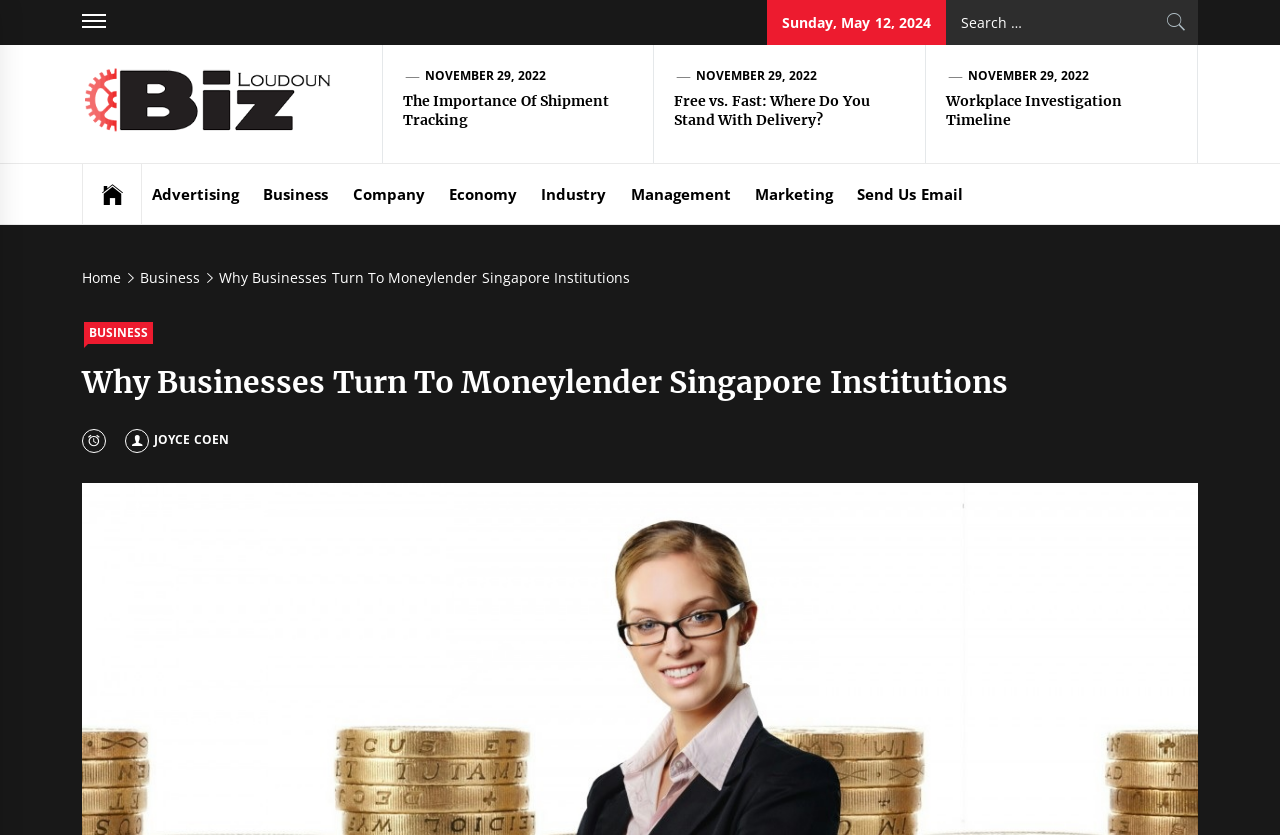How many figures are there on the webpage?
Please describe in detail the information shown in the image to answer the question.

I counted the number of figure elements on the webpage and found three figures, each with a figcaption element inside.